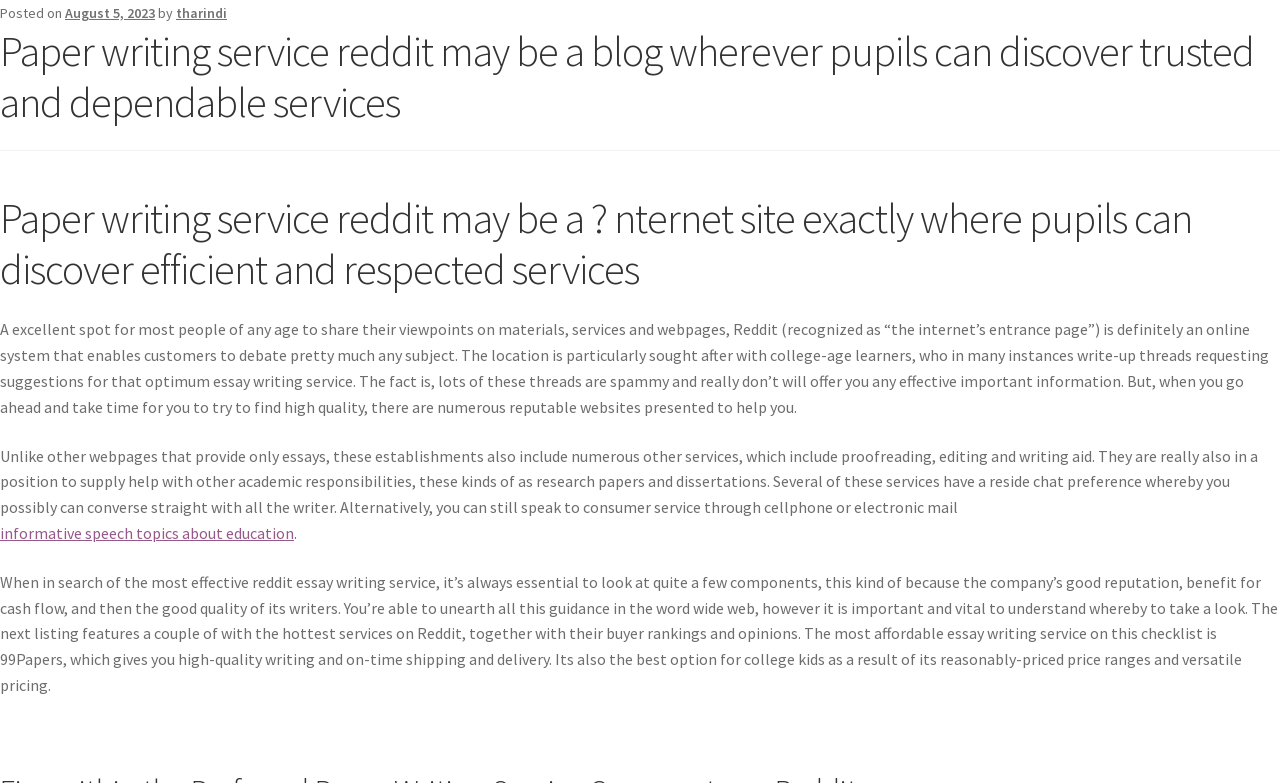Locate the primary heading on the webpage and return its text.

Paper writing service reddit may be a blog wherever pupils can discover trusted and dependable services